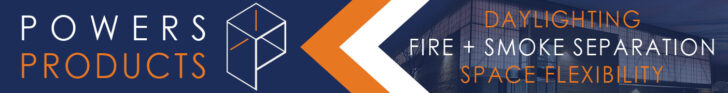What is the color of the company name?
Using the screenshot, give a one-word or short phrase answer.

Orange and white